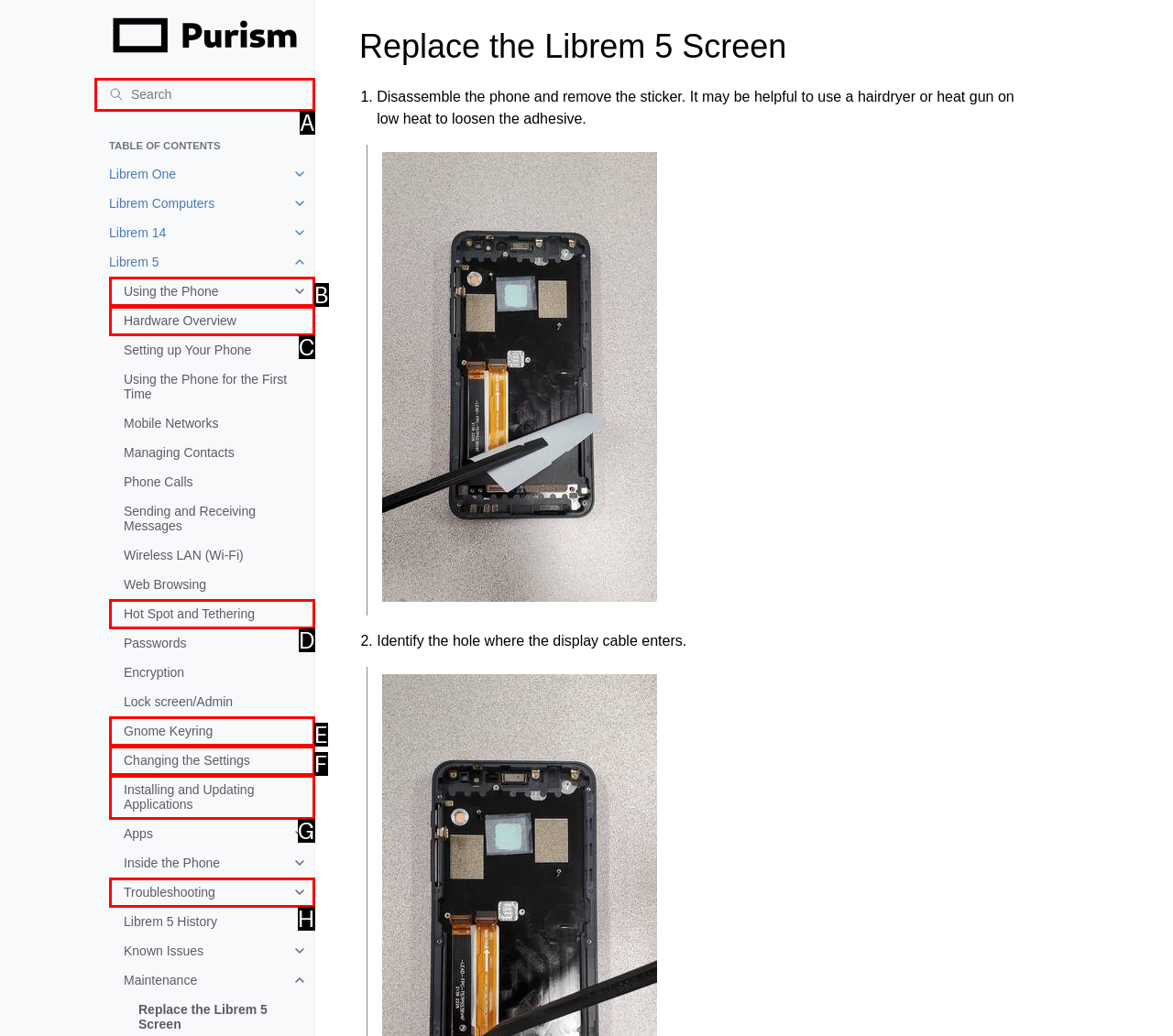Select the appropriate HTML element that needs to be clicked to finish the task: Read about Butler Research
Reply with the letter of the chosen option.

None